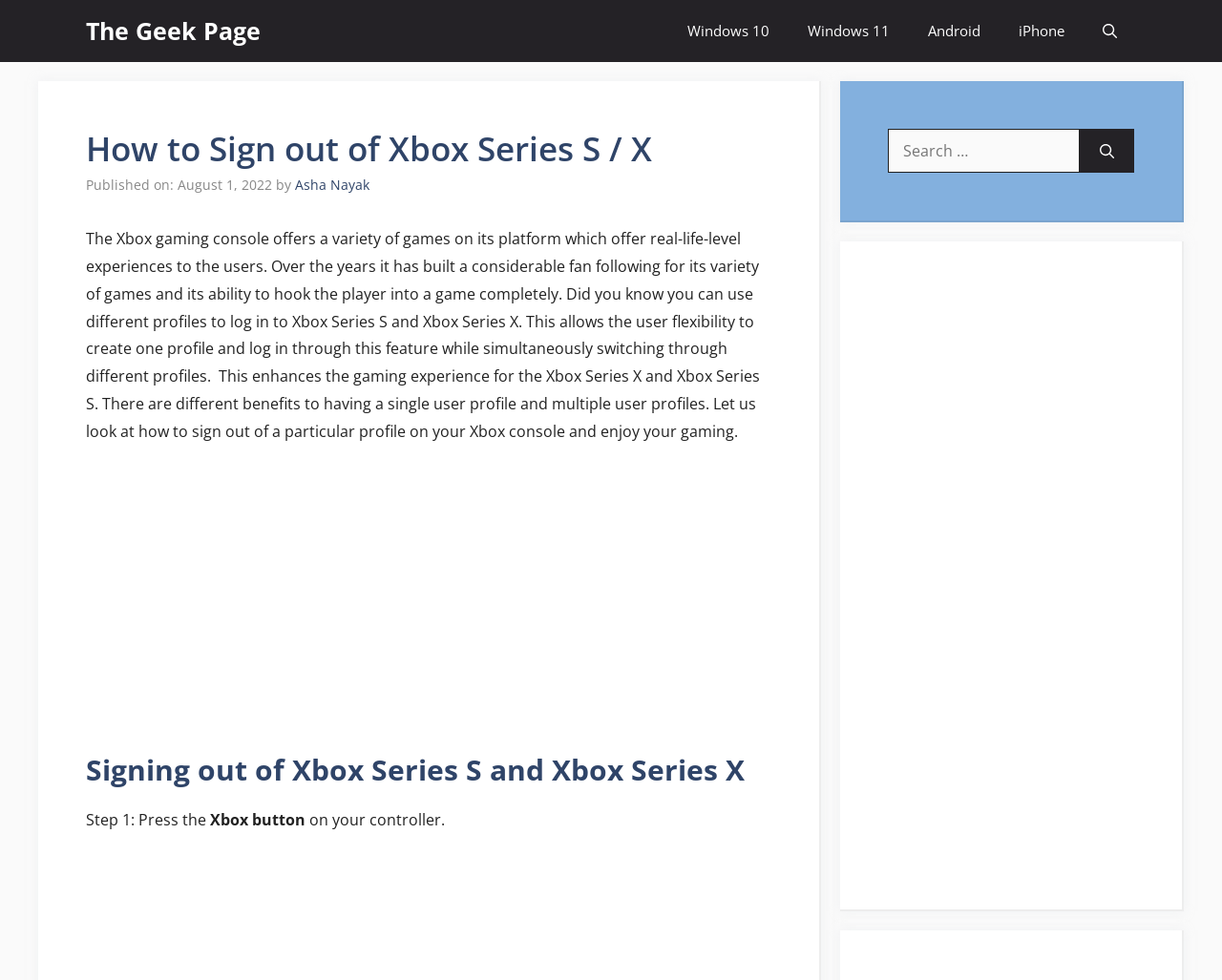What is the benefit of using different profiles on Xbox?
Answer the question with just one word or phrase using the image.

Enhances gaming experience